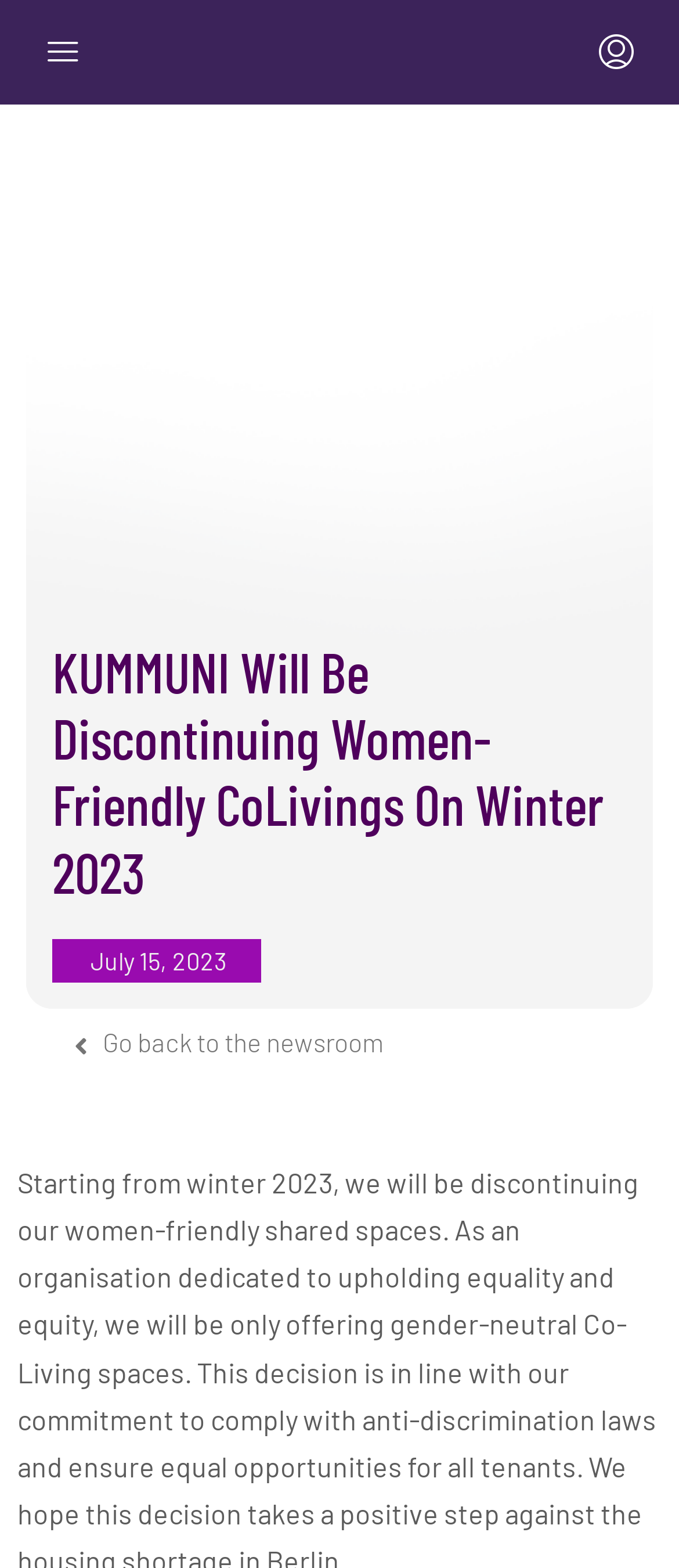What is the logo on the top left?
Give a detailed and exhaustive answer to the question.

I found the logo on the top left by looking at the bounding box coordinates of the image element, which is [0.335, 0.014, 0.655, 0.046]. This indicates that the image is located at the top left of the webpage. The OCR text of this element is 'Mobile logo', which confirms that it is the logo.